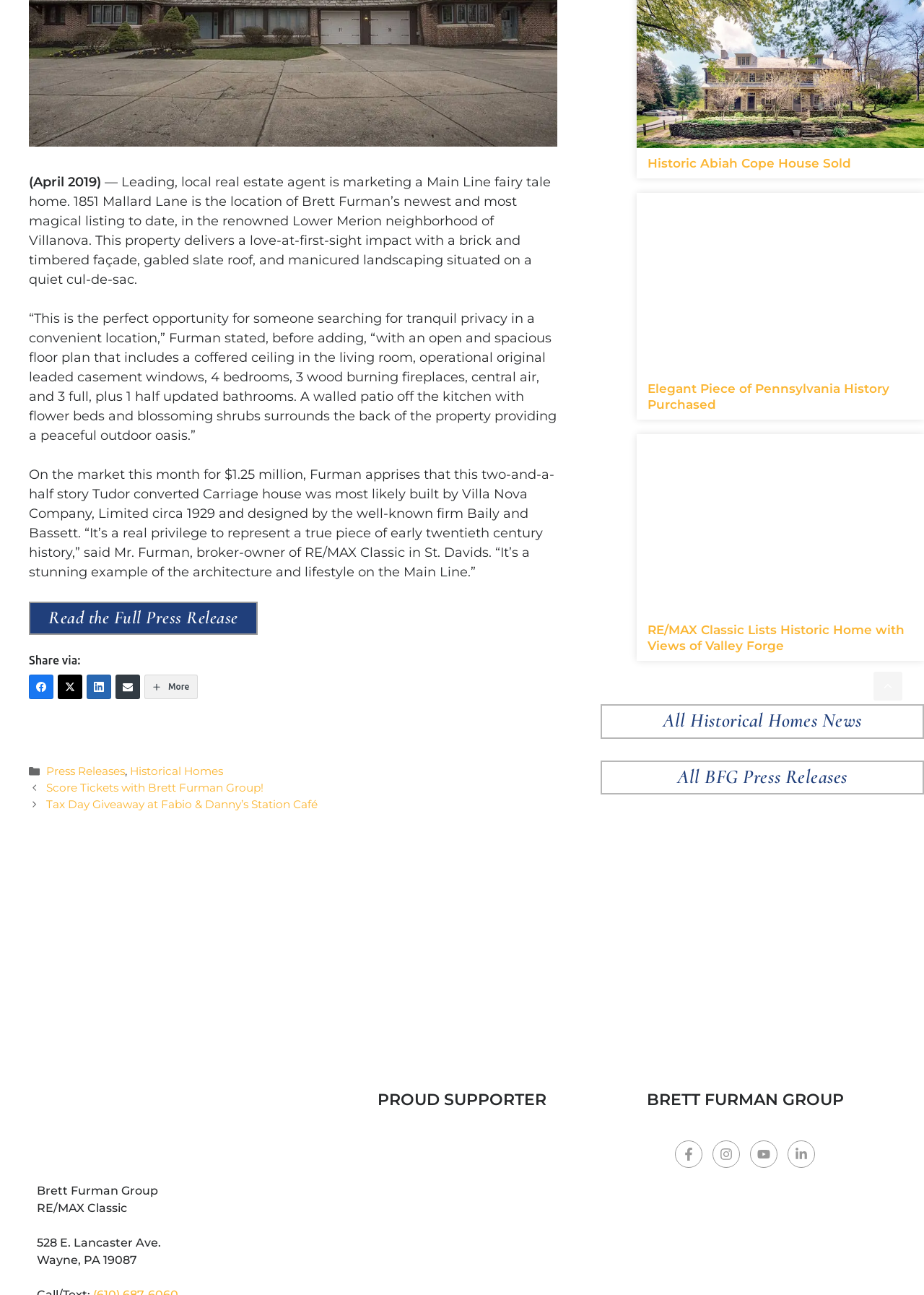Based on the image, please respond to the question with as much detail as possible:
How many bedrooms are in the home?

The text mentions that the home has '4 bedrooms'.